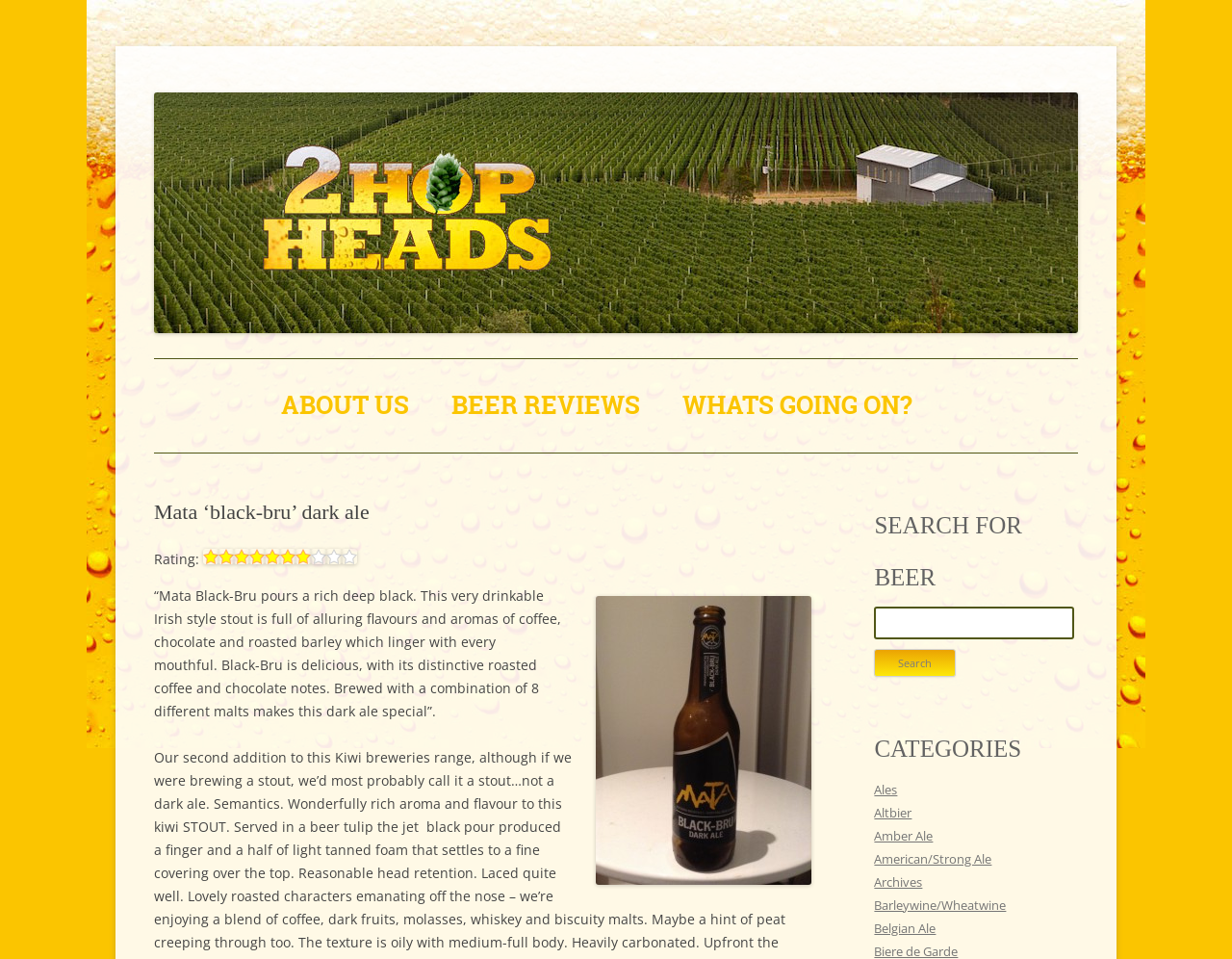Respond to the following query with just one word or a short phrase: 
What is the color of Mata Black-Bru?

rich deep black